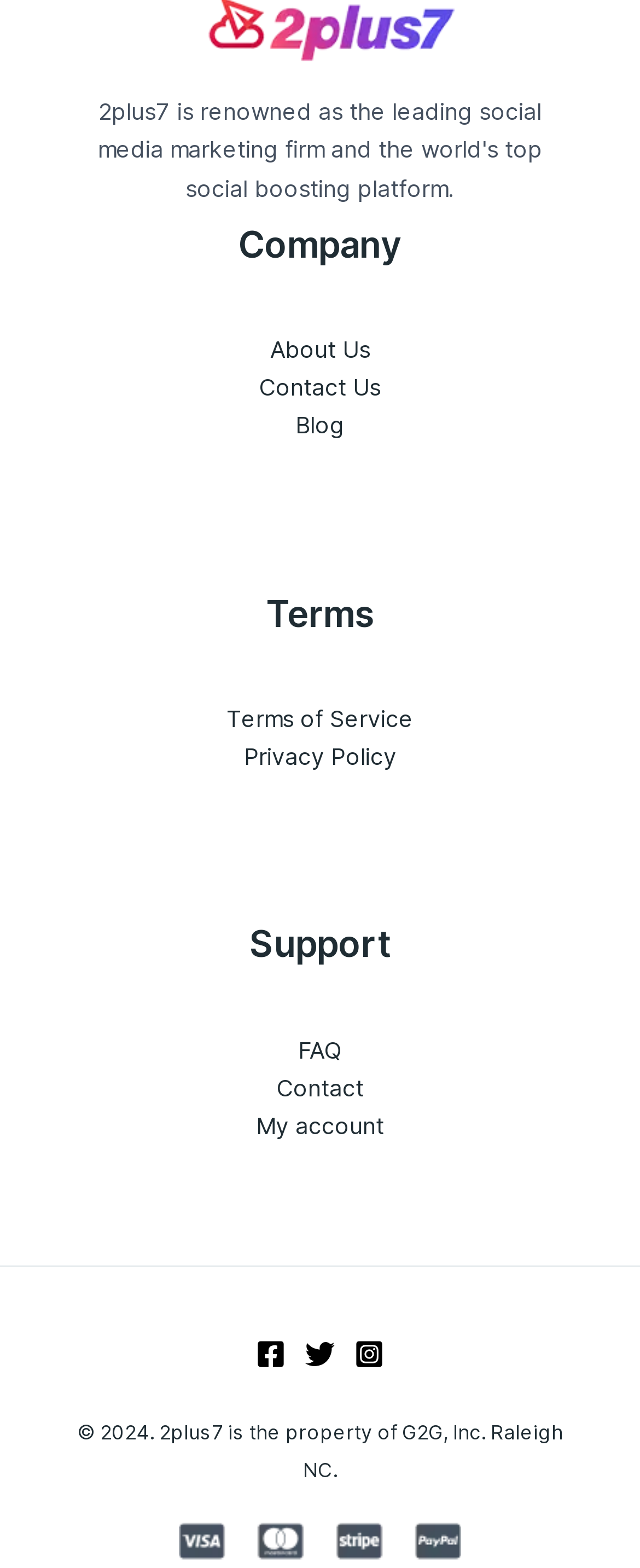How many navigation menus are present in the footer?
Look at the image and answer the question using a single word or phrase.

3